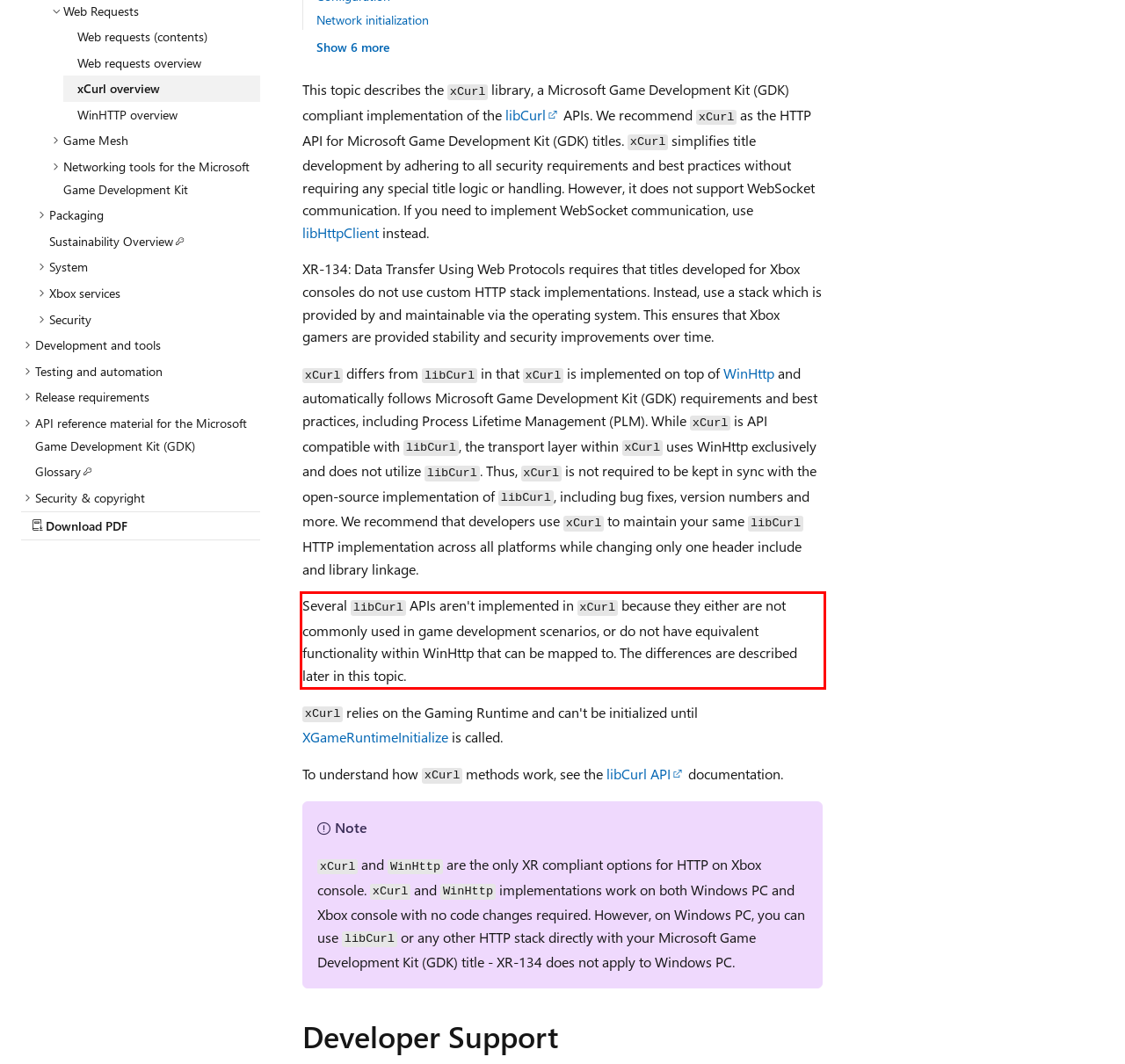Identify the red bounding box in the webpage screenshot and perform OCR to generate the text content enclosed.

Several libCurl APIs aren't implemented in xCurl because they either are not commonly used in game development scenarios, or do not have equivalent functionality within WinHttp that can be mapped to. The differences are described later in this topic.